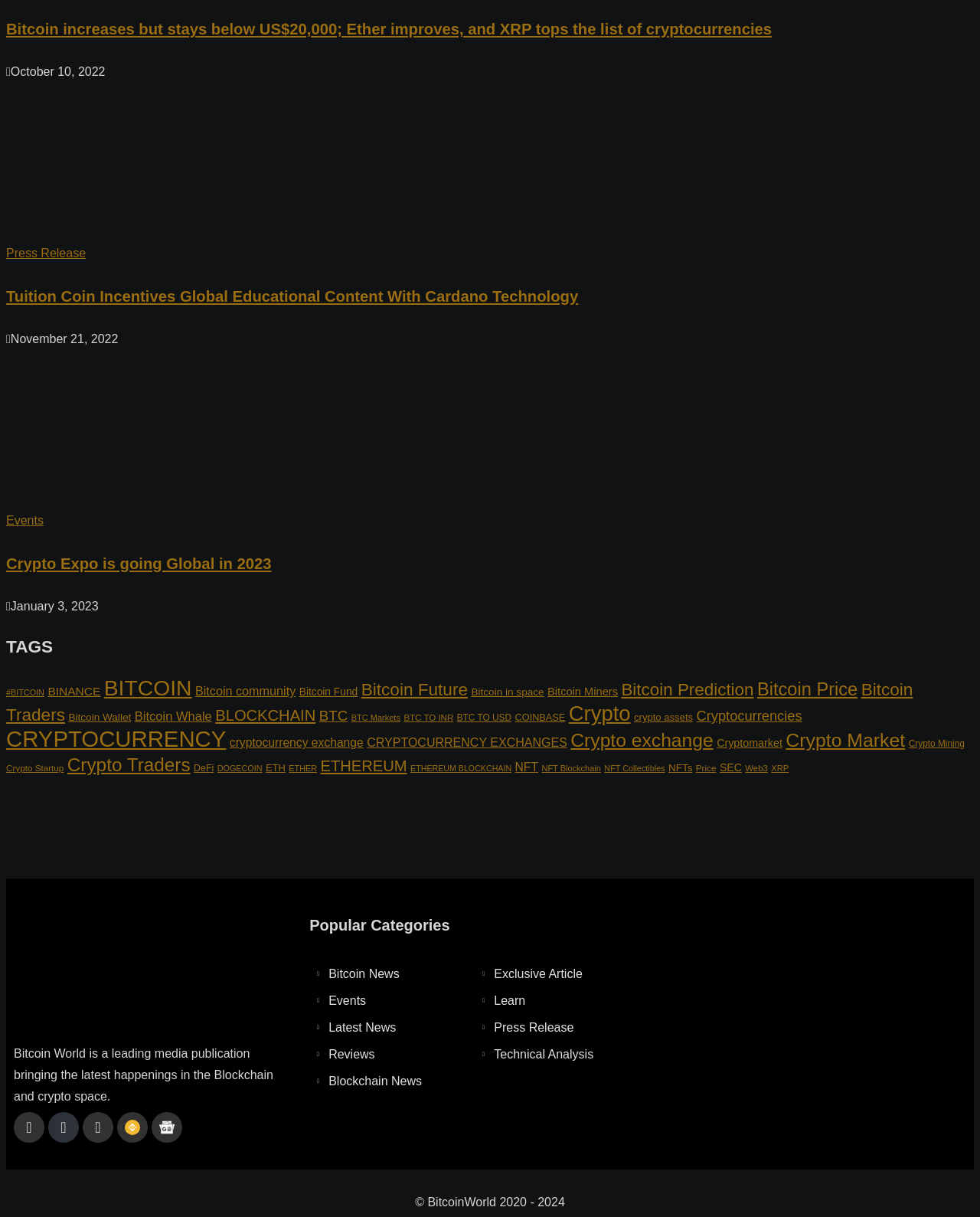Indicate the bounding box coordinates of the clickable region to achieve the following instruction: "View Crypto Expo events."

[0.006, 0.405, 0.162, 0.415]